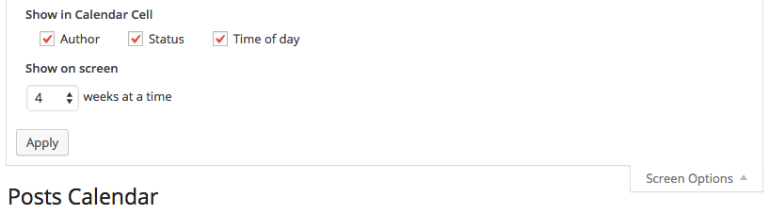Elaborate on all the elements present in the image.

The image illustrates the "Screen Options" section of the WP Editorial Calendar plugin used in WordPress. This interface allows users to customize the display settings for their editorial calendar. In the "Show in Calendar Cell" area, options are provided to include the "Author," "Status," and "Time of day" in each calendar cell, enhancing the visibility of important post details. Additionally, users can choose to display "4 weeks at a time" on the screen from the dropdown menu, facilitating better management over their scheduled posts. An "Apply" button is positioned to implement these settings, streamlining the scheduling process for content creators and editors.